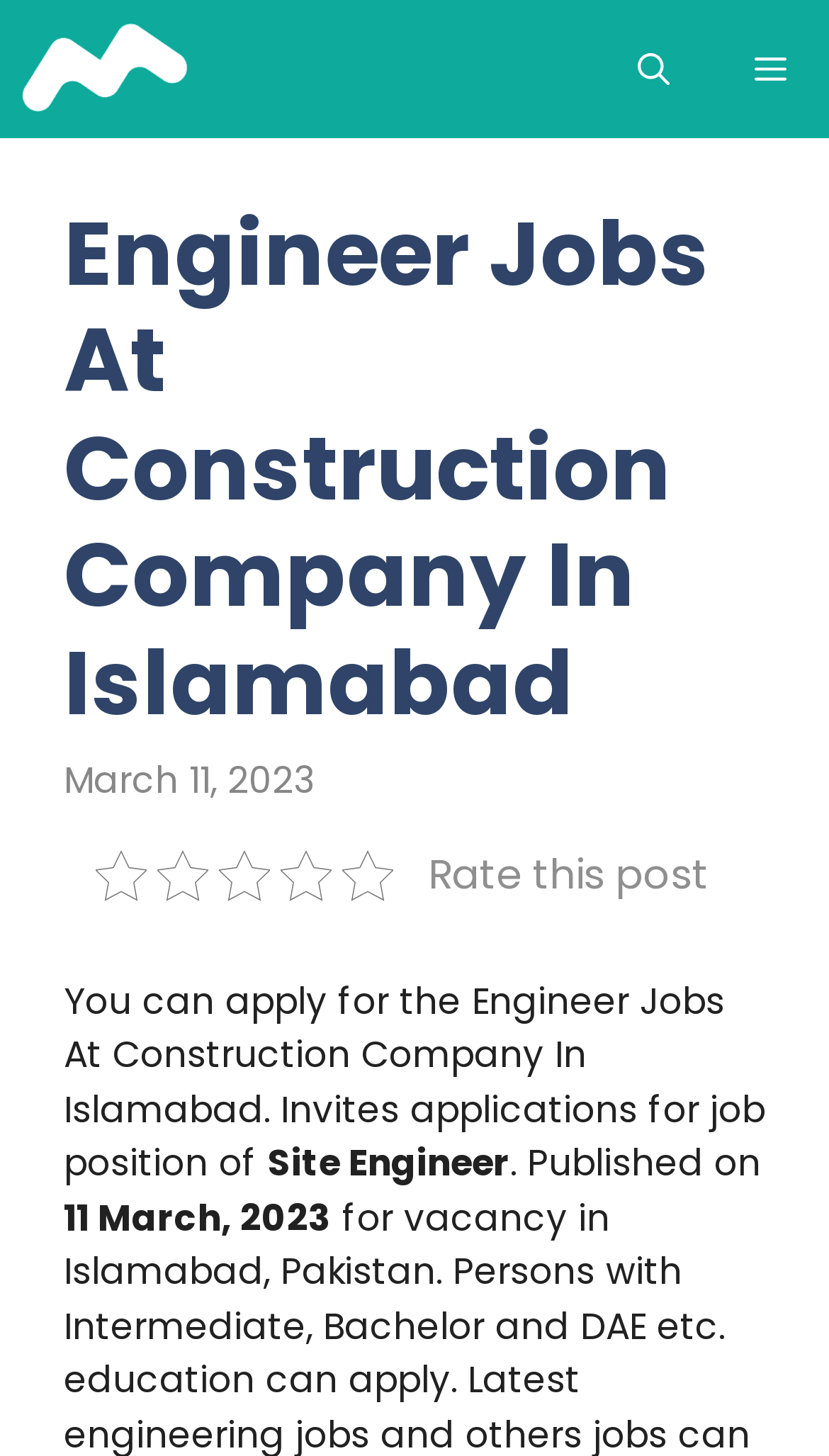Locate the primary headline on the webpage and provide its text.

Engineer Jobs At Construction Company In Islamabad